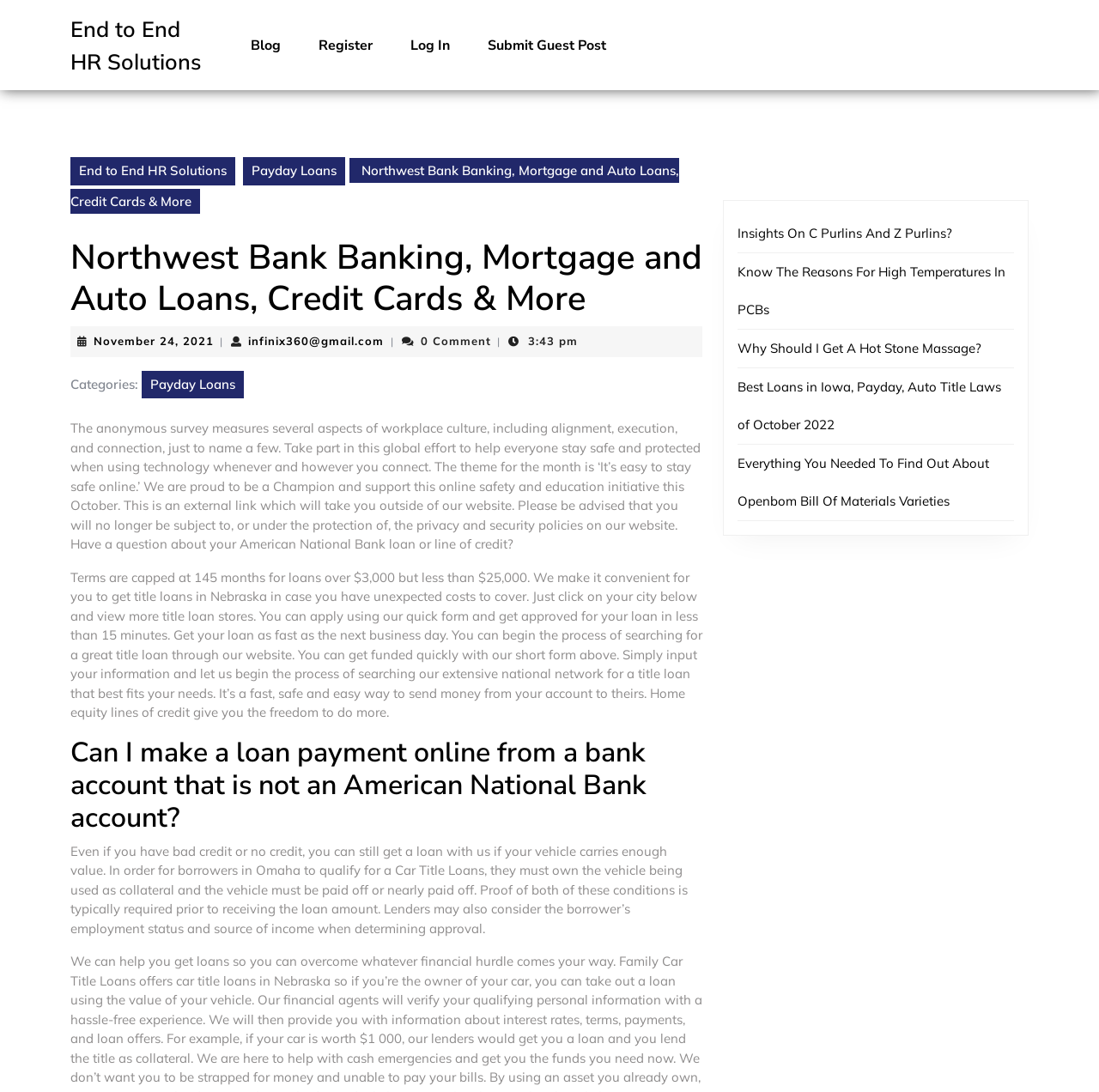Determine the bounding box coordinates of the element's region needed to click to follow the instruction: "Click on the 'Blog' link". Provide these coordinates as four float numbers between 0 and 1, formatted as [left, top, right, bottom].

[0.212, 0.022, 0.271, 0.06]